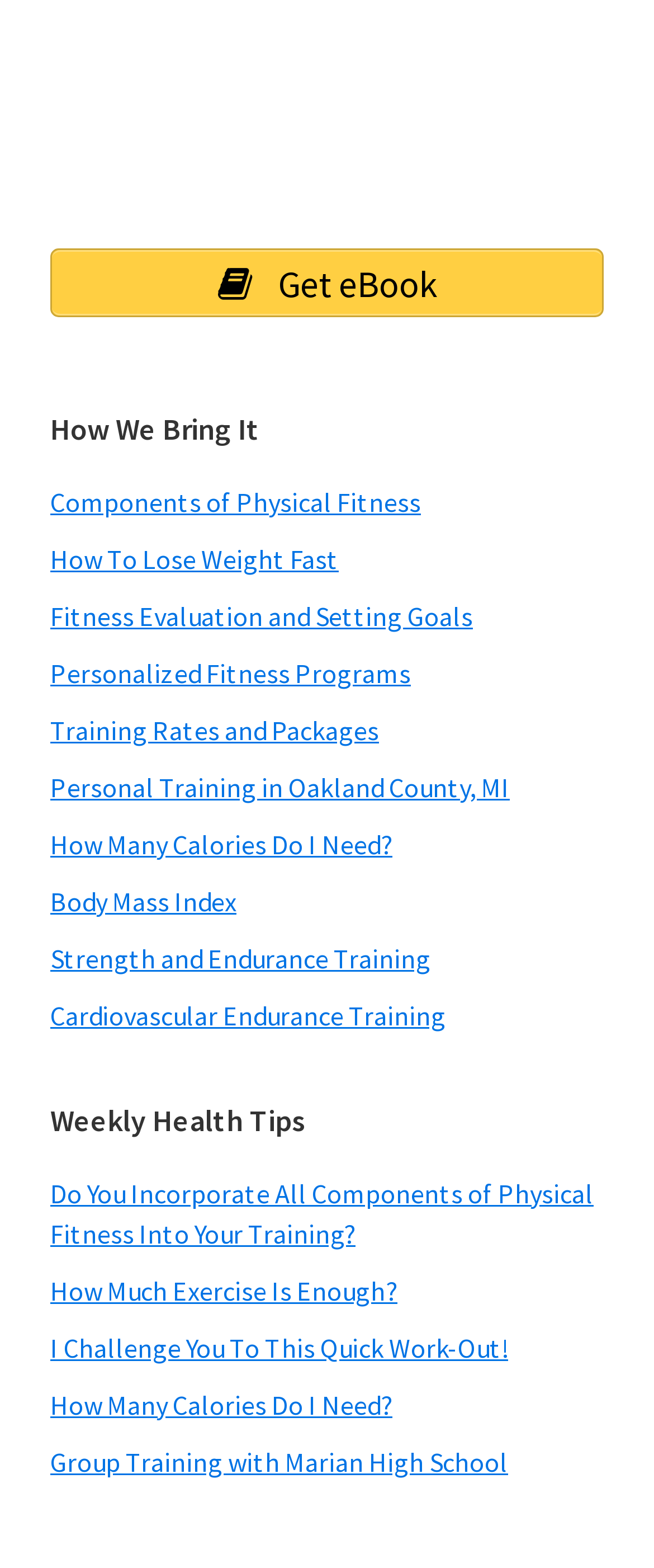Locate the bounding box coordinates of the element that should be clicked to execute the following instruction: "Read Weekly Health Tips".

[0.077, 0.703, 0.923, 0.726]